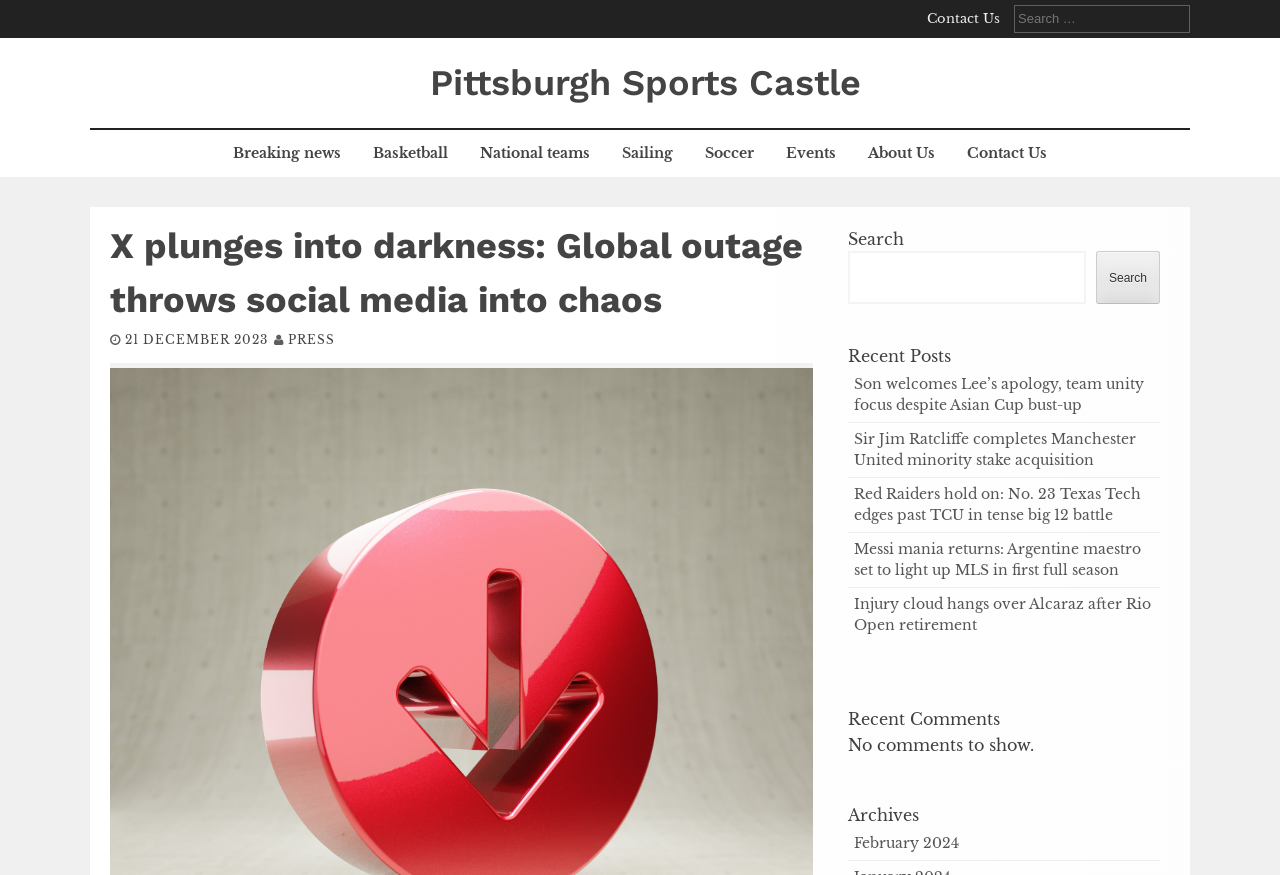From the image, can you give a detailed response to the question below:
What is the purpose of the search box at the top right corner?

I found a search box at the top right corner of the webpage with a static text 'Search for:' next to it, indicating that the purpose of the search box is to search for content on the webpage.